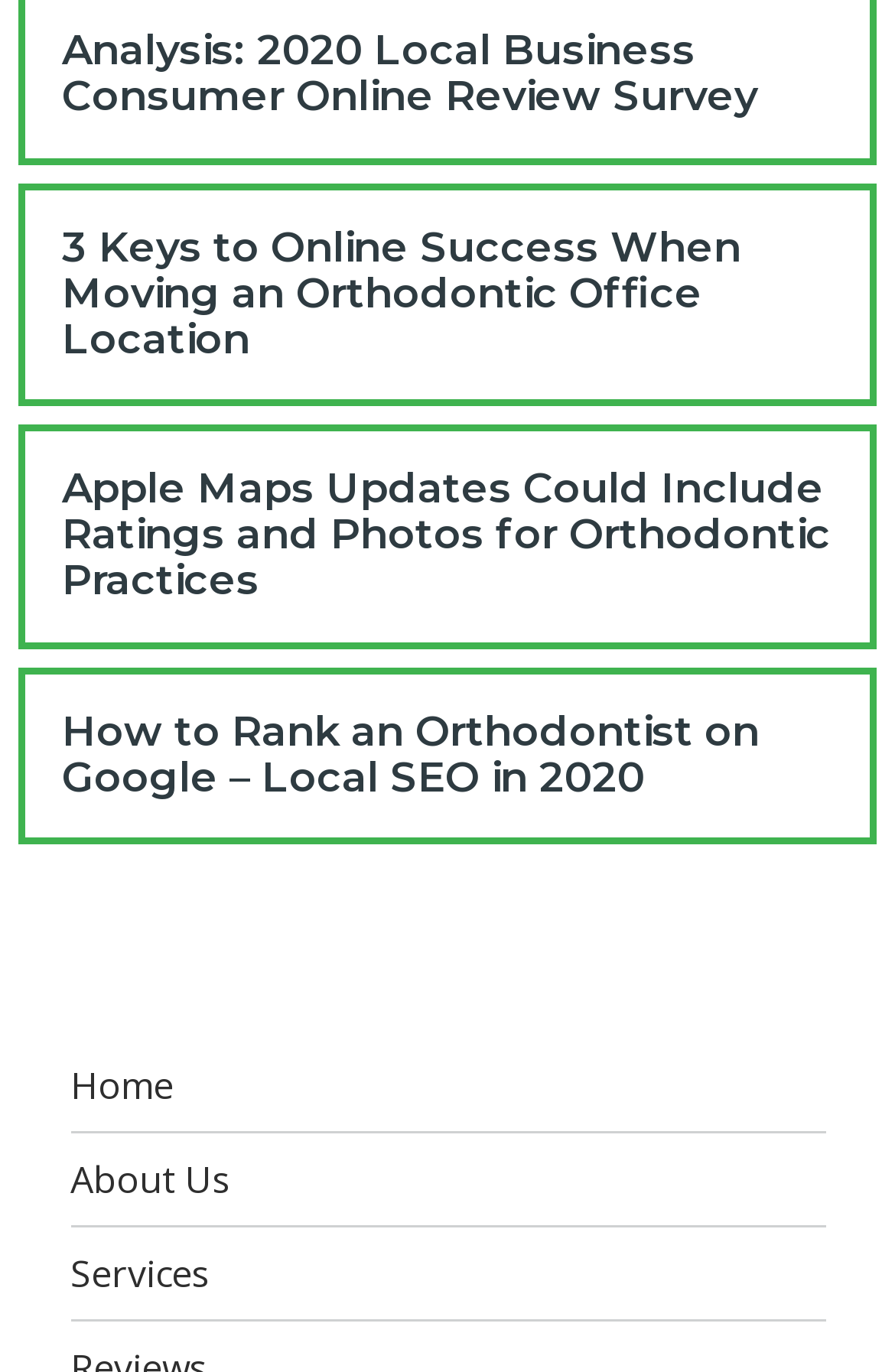Locate the bounding box coordinates of the region to be clicked to comply with the following instruction: "Visit Facebook page". The coordinates must be four float numbers between 0 and 1, in the form [left, top, right, bottom].

[0.177, 0.663, 0.259, 0.716]